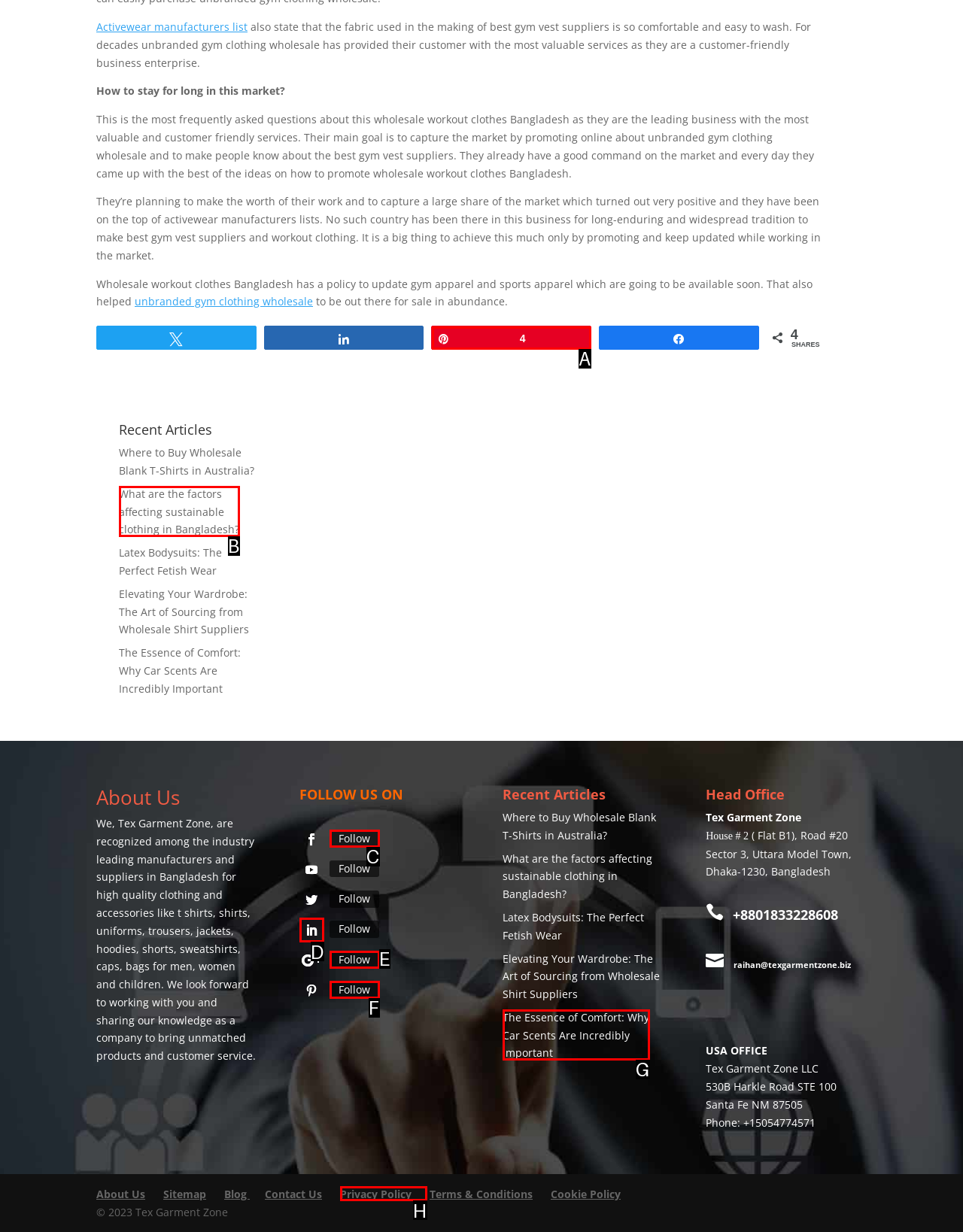Given the description: Privacy Policy, identify the matching HTML element. Provide the letter of the correct option.

H